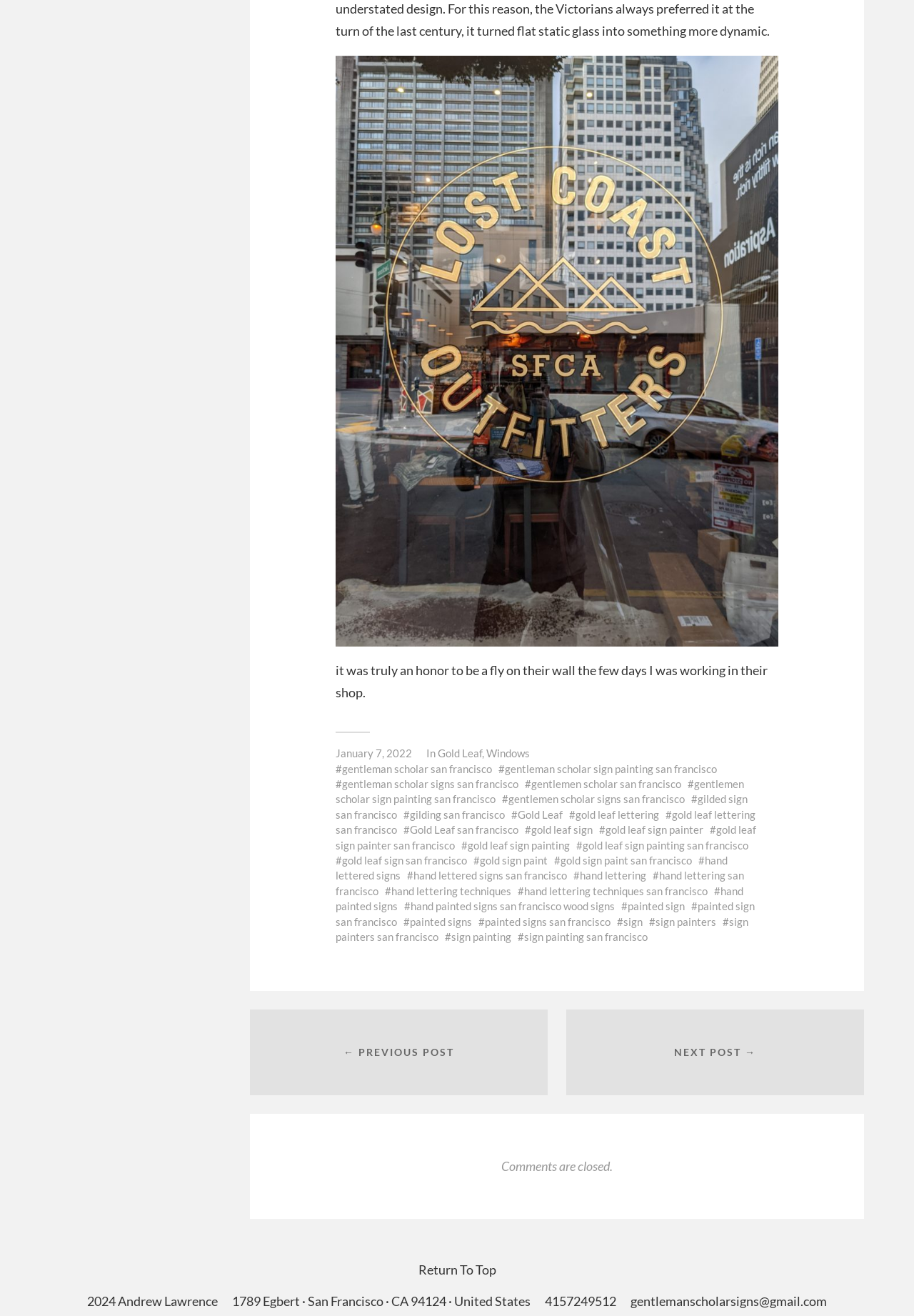Please specify the coordinates of the bounding box for the element that should be clicked to carry out this instruction: "go to the 'Gold Leaf' page". The coordinates must be four float numbers between 0 and 1, formatted as [left, top, right, bottom].

[0.479, 0.567, 0.527, 0.577]